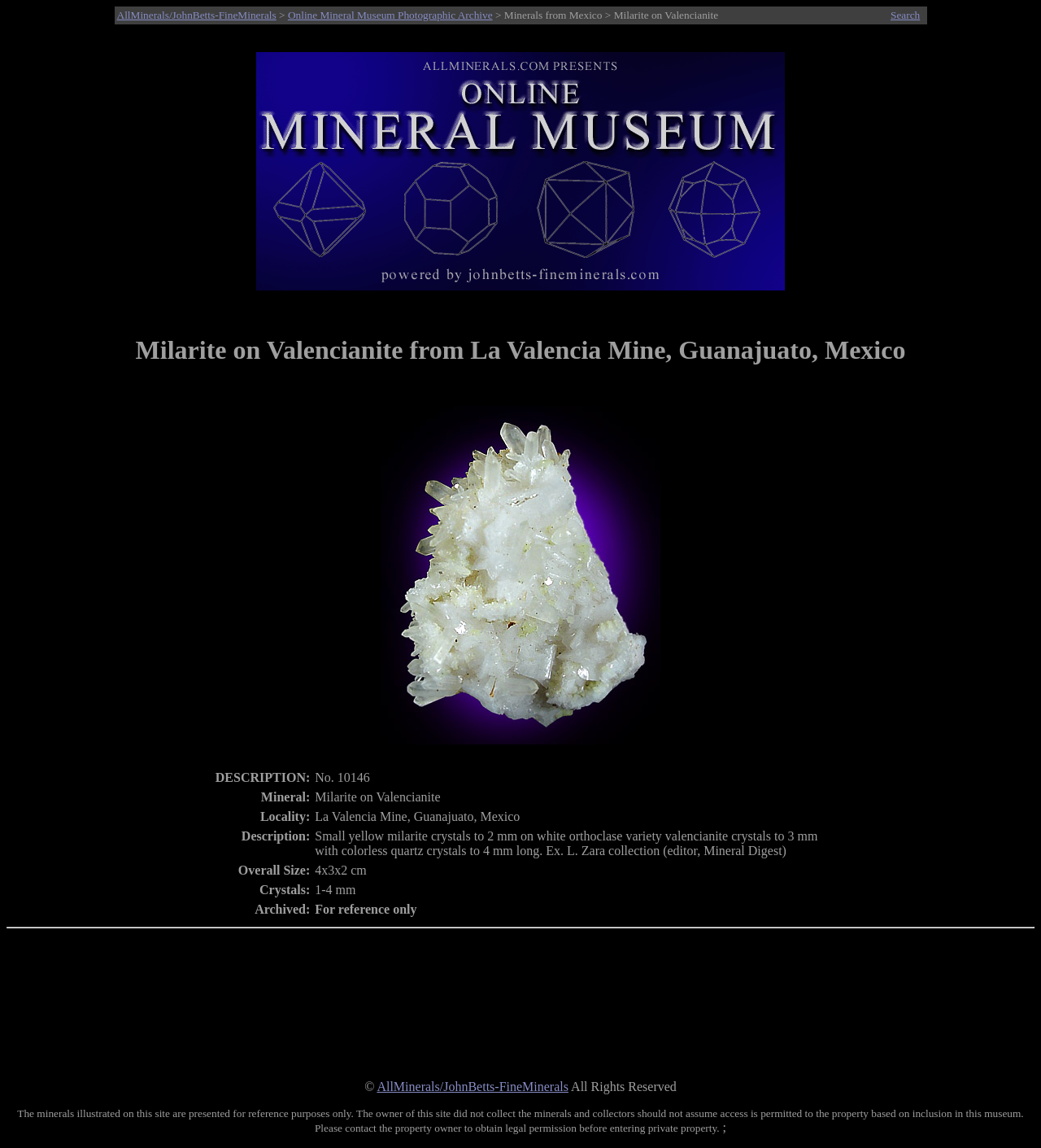Please determine the bounding box coordinates, formatted as (top-left x, top-left y, bottom-right x, bottom-right y), with all values as floating point numbers between 0 and 1. Identify the bounding box of the region described as: Online Mineral Museum Photographic Archive

[0.276, 0.008, 0.473, 0.018]